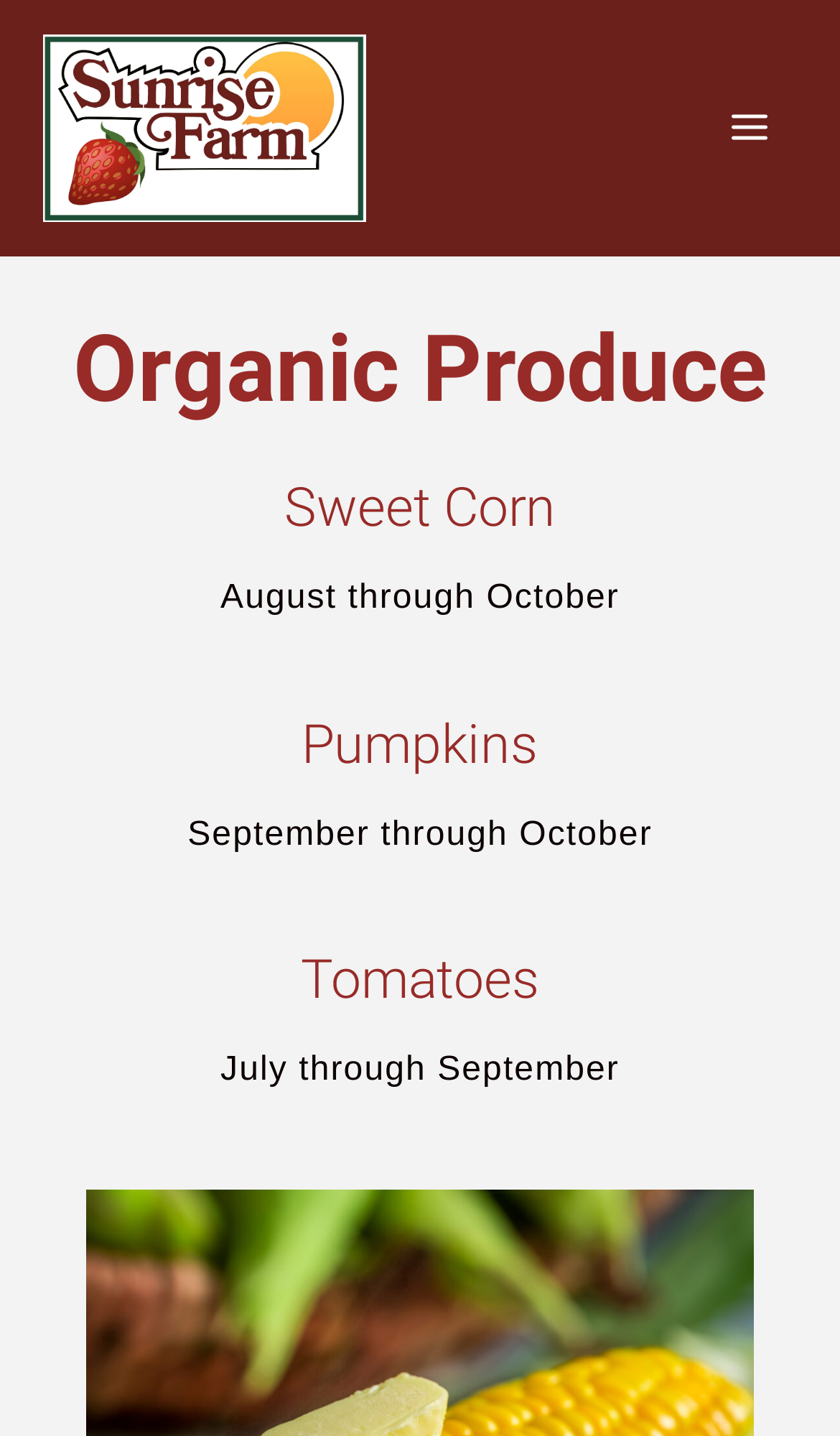Give a succinct answer to this question in a single word or phrase: 
What is the main category of produce listed first?

Organic Produce